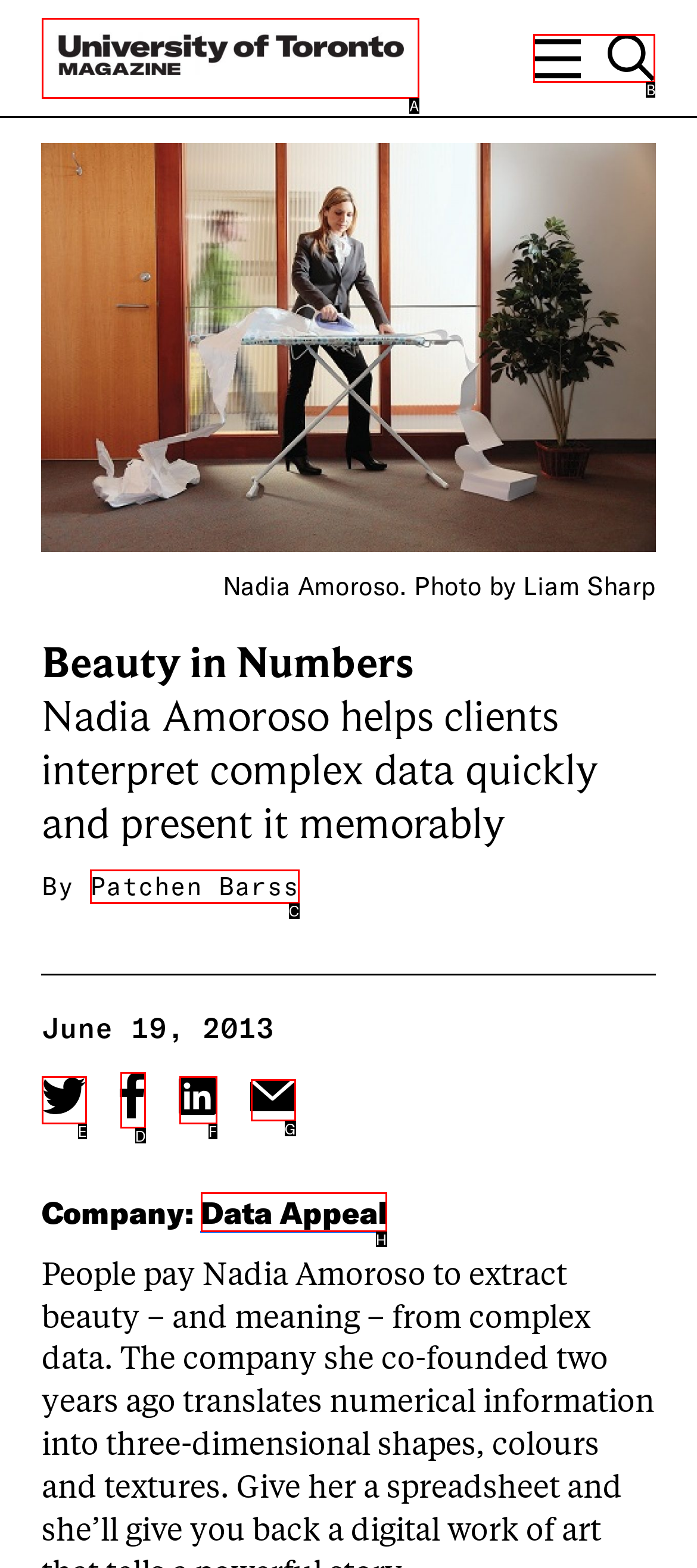Select the letter that corresponds to the description: alt="University of Toronto Magazine". Provide your answer using the option's letter.

A